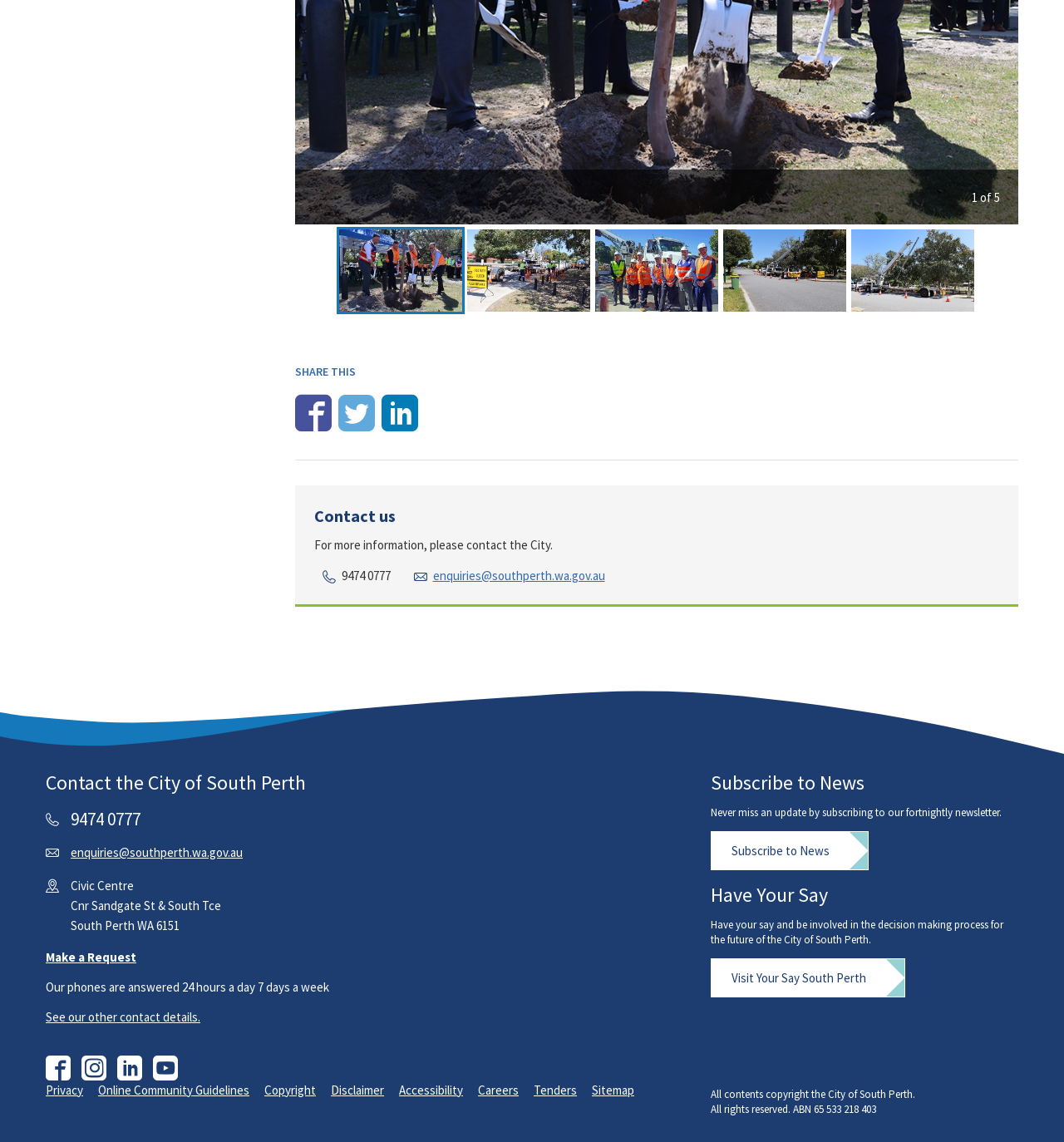Determine the bounding box coordinates of the element's region needed to click to follow the instruction: "Visit Your Say South Perth". Provide these coordinates as four float numbers between 0 and 1, formatted as [left, top, right, bottom].

[0.668, 0.839, 0.851, 0.874]